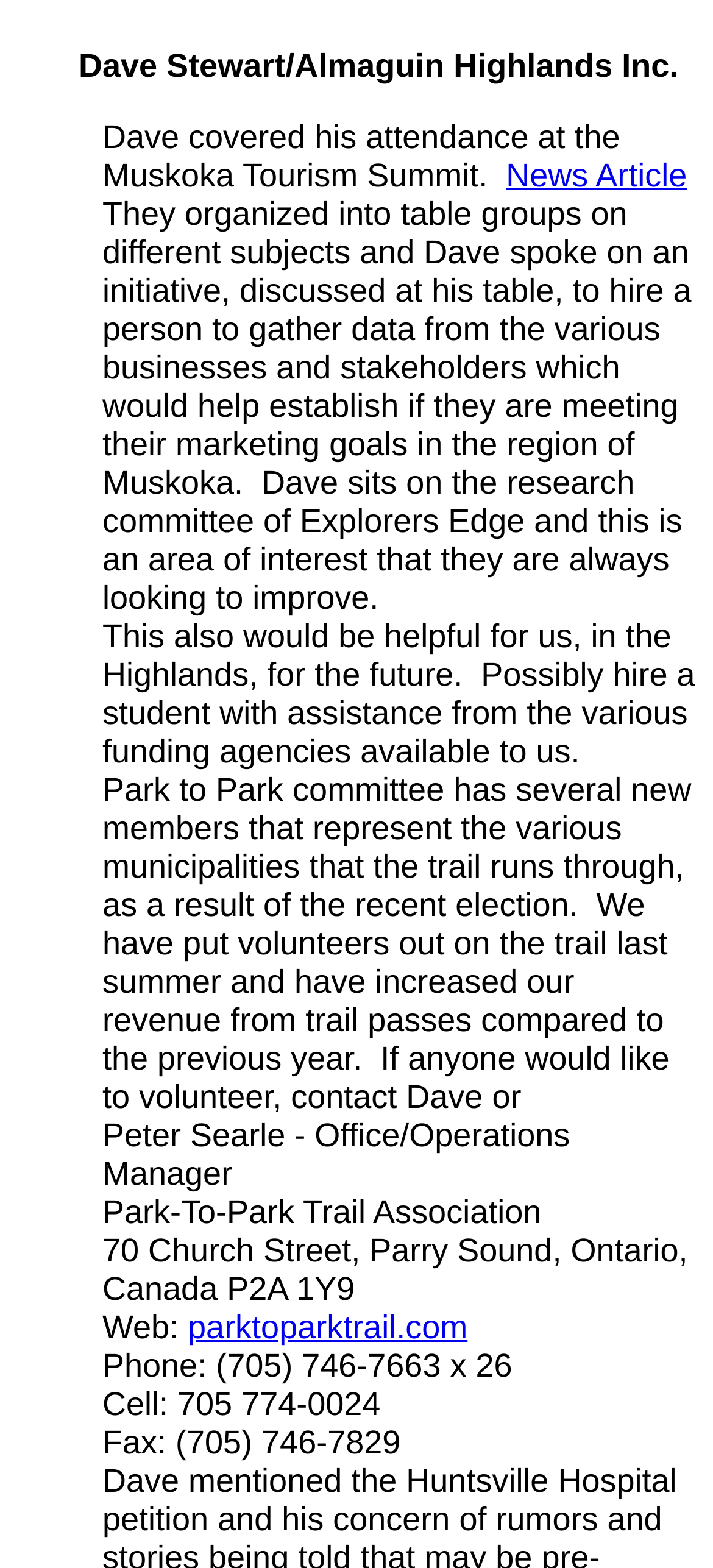For the following element description, predict the bounding box coordinates in the format (top-left x, top-left y, bottom-right x, bottom-right y). All values should be floating point numbers between 0 and 1. Description: News Article

[0.71, 0.1, 0.964, 0.124]